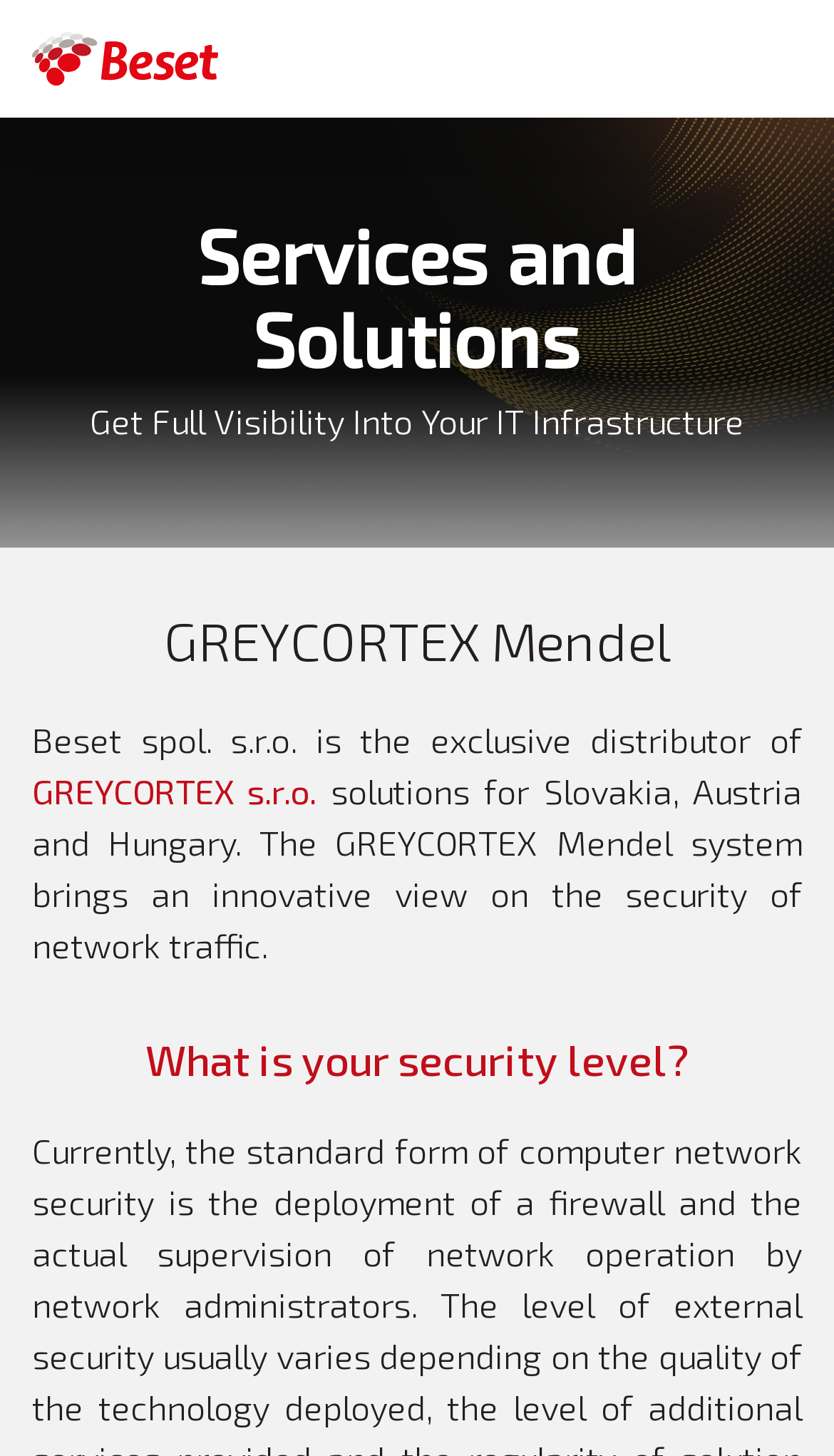Find the bounding box coordinates for the element described here: "GREYCORTEX s.r.o.".

[0.038, 0.528, 0.379, 0.556]